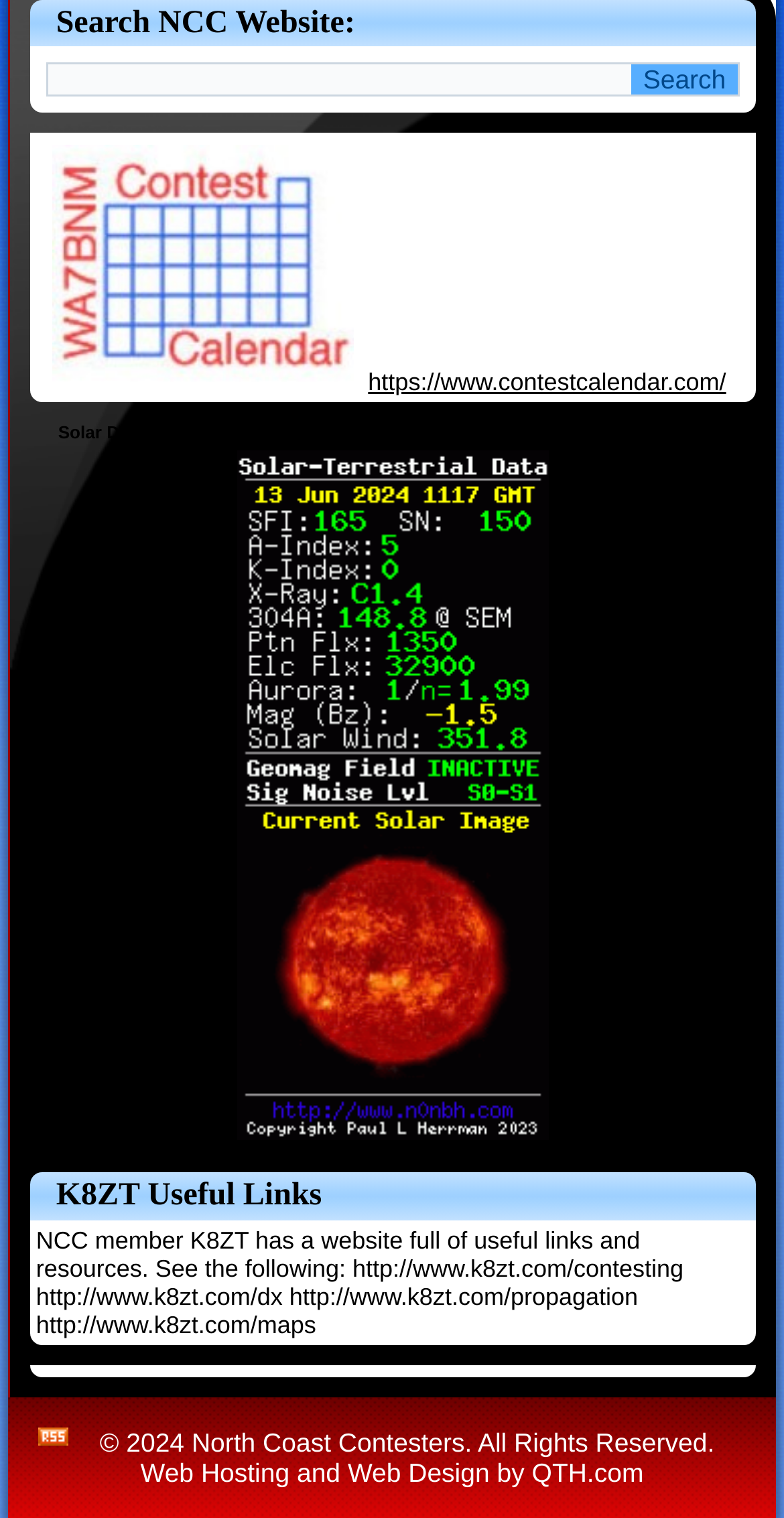Locate the bounding box coordinates of the element that should be clicked to fulfill the instruction: "Search NCC Website".

[0.059, 0.041, 0.944, 0.063]